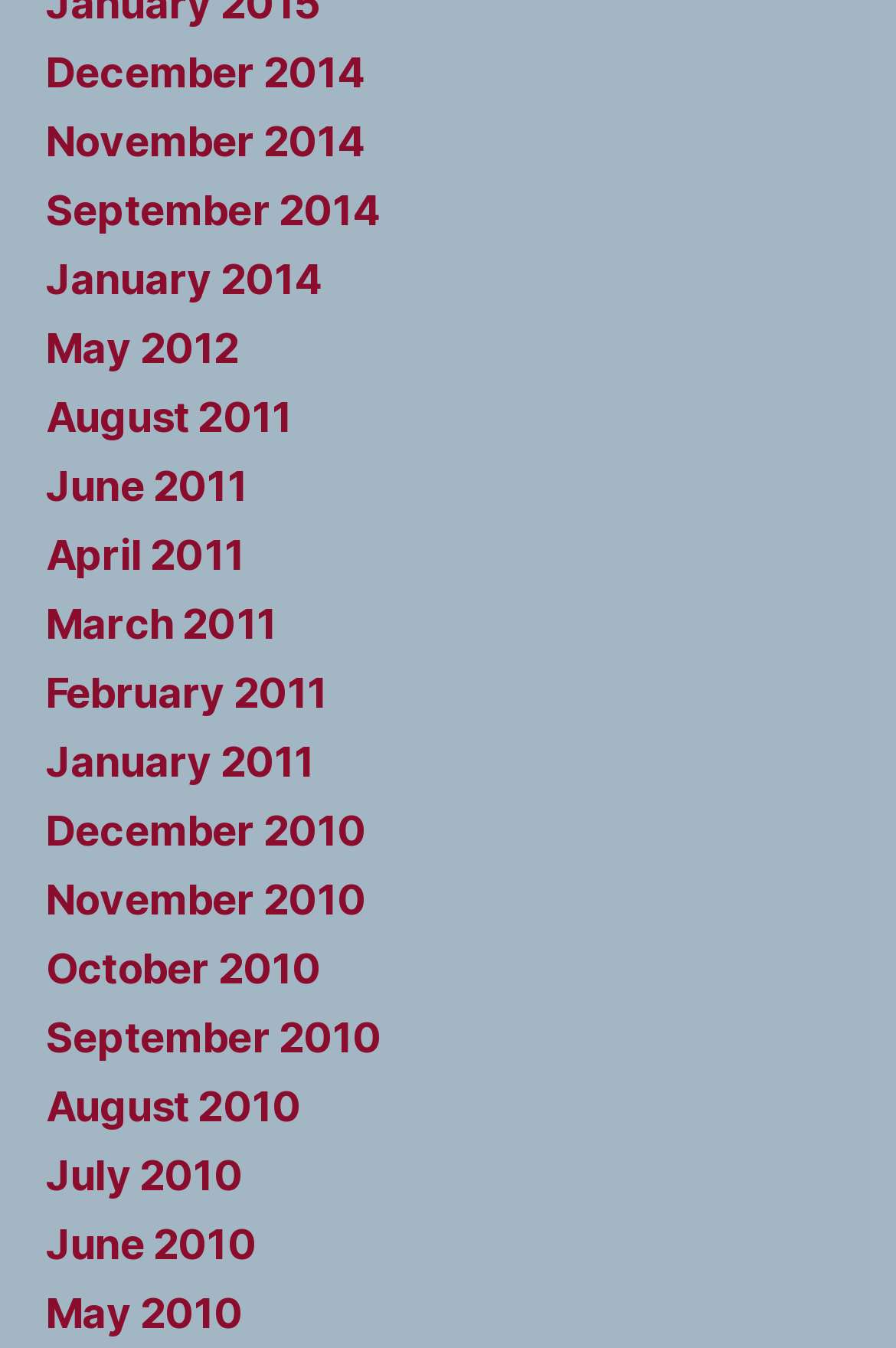Show the bounding box coordinates of the element that should be clicked to complete the task: "view November 2010".

[0.051, 0.649, 0.409, 0.685]